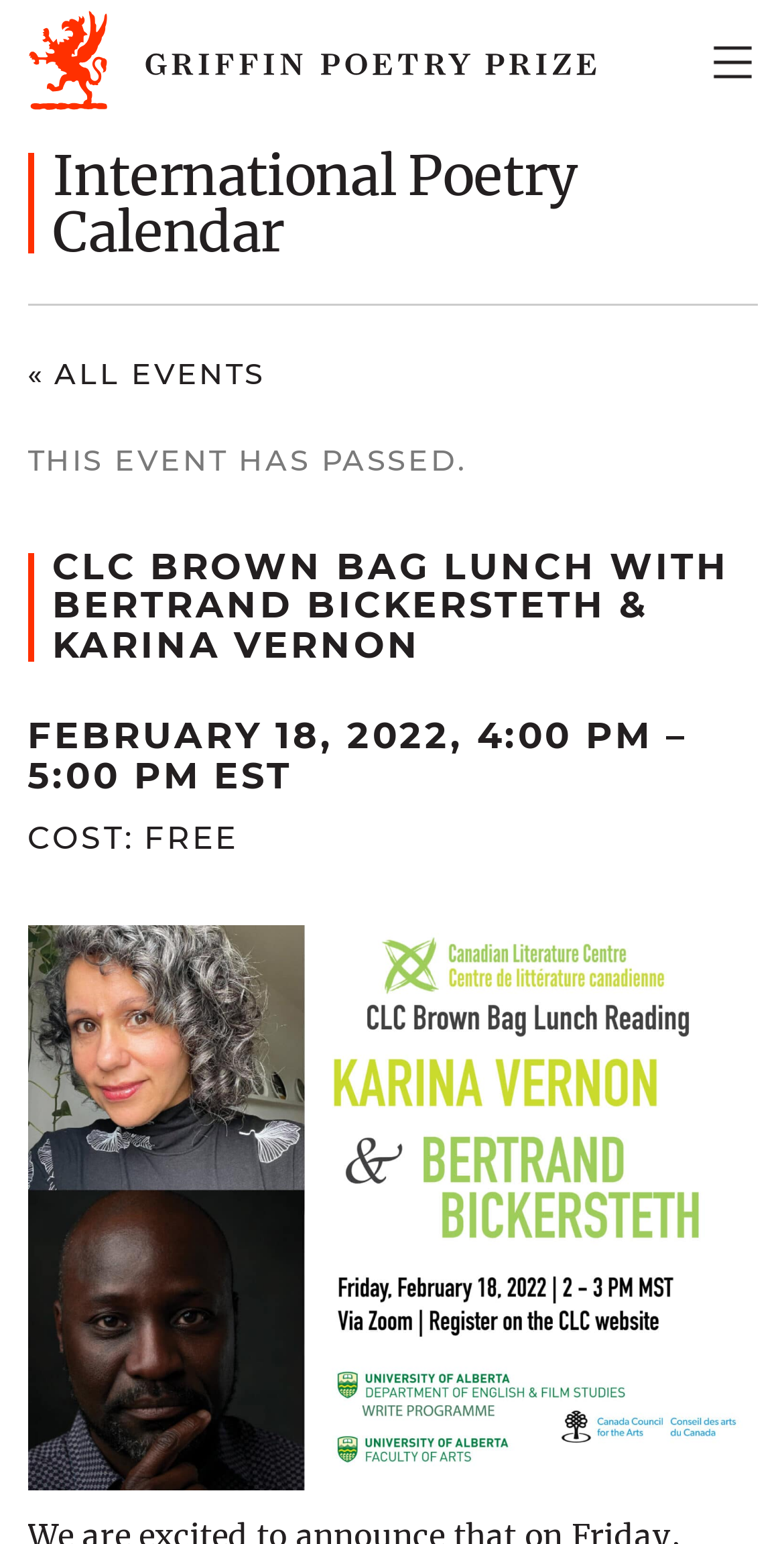What is the cost of the event?
Using the visual information from the image, give a one-word or short-phrase answer.

FREE